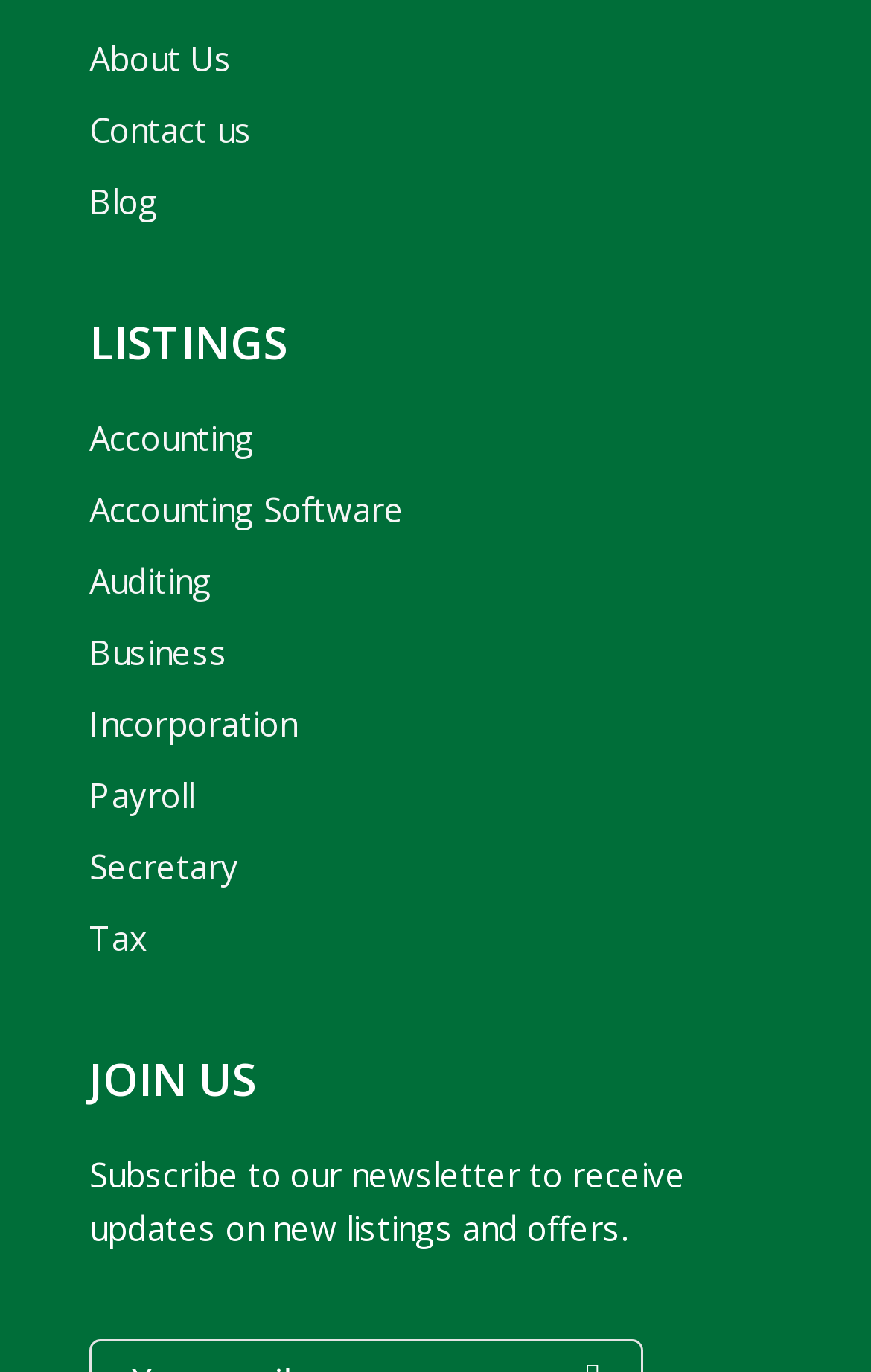Please locate the bounding box coordinates of the element's region that needs to be clicked to follow the instruction: "Subscribe to the newsletter". The bounding box coordinates should be provided as four float numbers between 0 and 1, i.e., [left, top, right, bottom].

[0.103, 0.839, 0.787, 0.911]